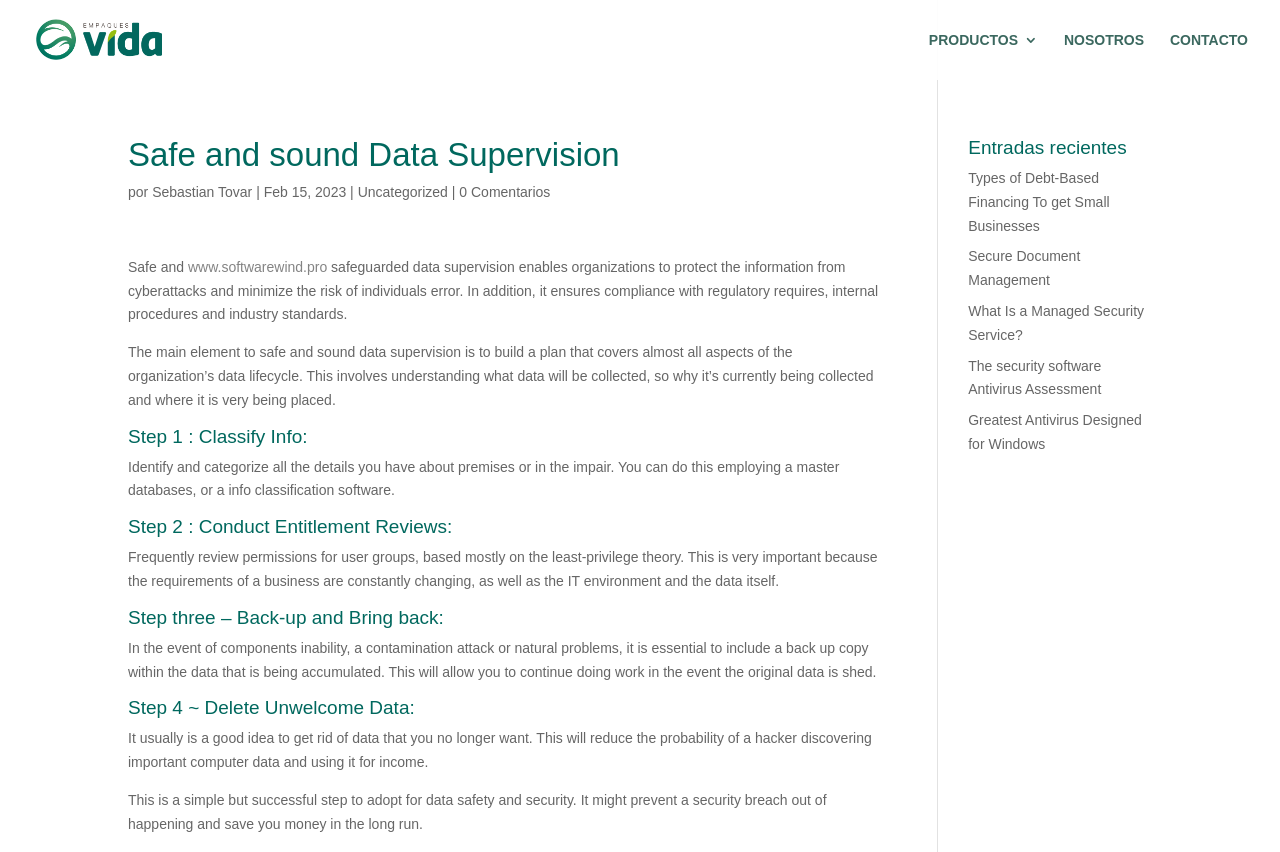What is the category of the article 'Types of Debt-Based Financing To get Small Businesses'?
Respond with a short answer, either a single word or a phrase, based on the image.

Uncategorized